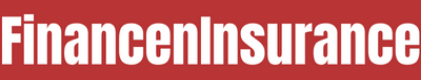Interpret the image and provide an in-depth description.

The image features the bold, white text "FinanceNInsurance" prominently displayed against a vibrant red background. This design reflects a focus on financial topics and insurance services, suggesting a strong emphasis on clarity and authority within the finance sector. The striking color contrast enhances visibility and captures attention, making the brand easily recognizable. This image serves as a visual representation for a website that offers various resources and guides related to financial management and insurance options for individuals and businesses.